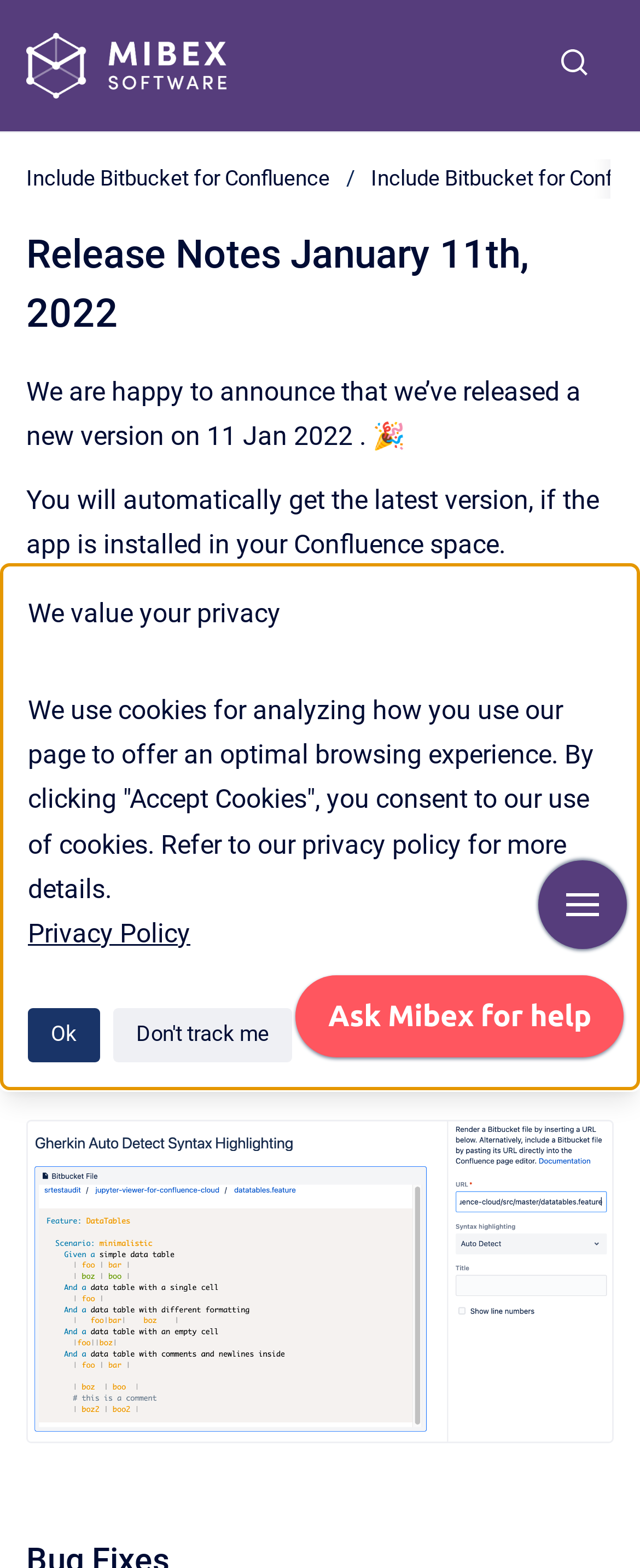Observe the image and answer the following question in detail: What is the new feature mentioned in the release notes?

I found the new feature by looking at the heading 'New Feature' followed by a list marker and a text element containing the feature description.